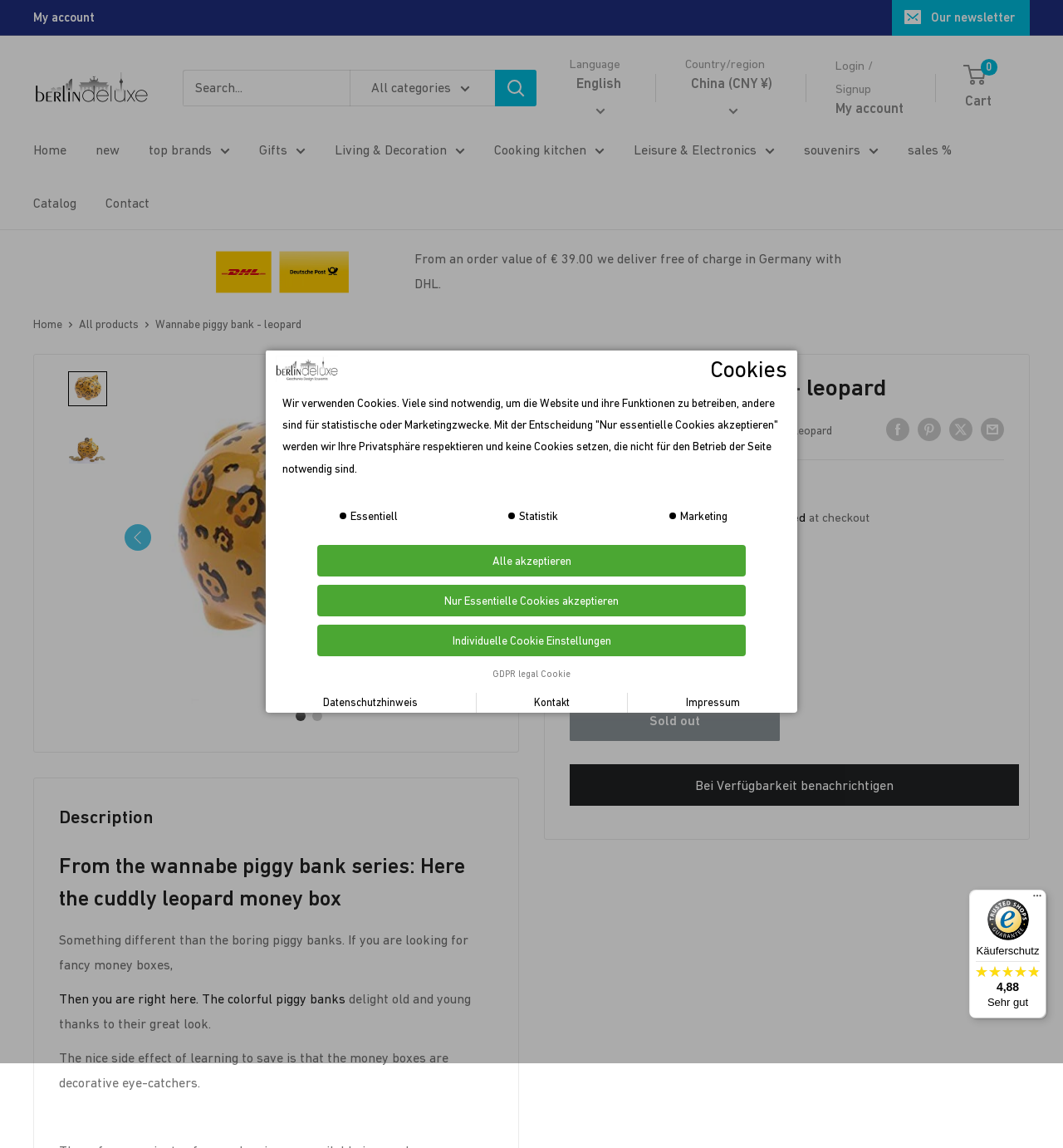Using the information shown in the image, answer the question with as much detail as possible: What is the website's logo?

The website's logo is located at the top left corner of the webpage, and it is an image with the text 'berlindeluxe-shop'.